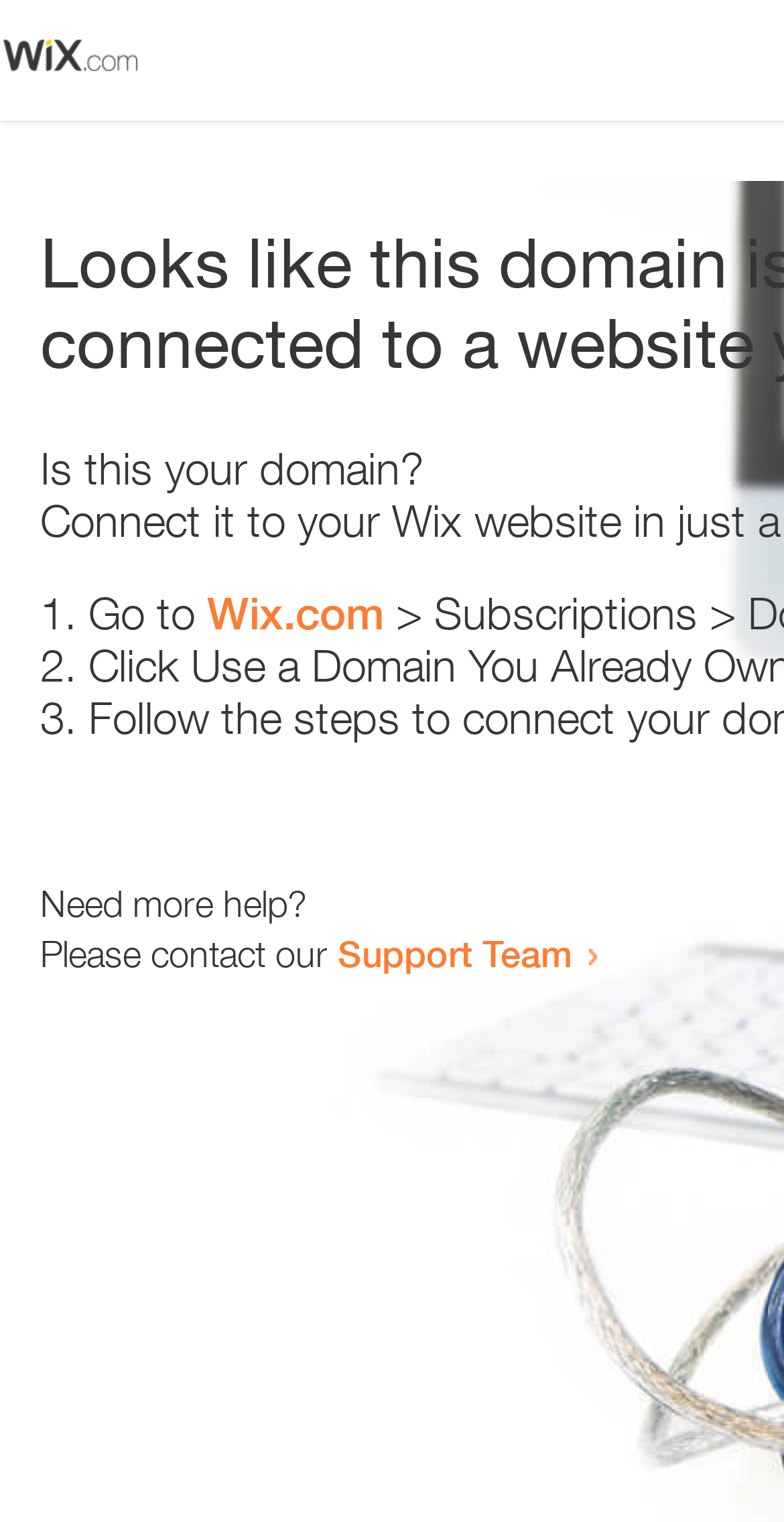Can you locate the main headline on this webpage and provide its text content?

Looks like this domain isn't
connected to a website yet